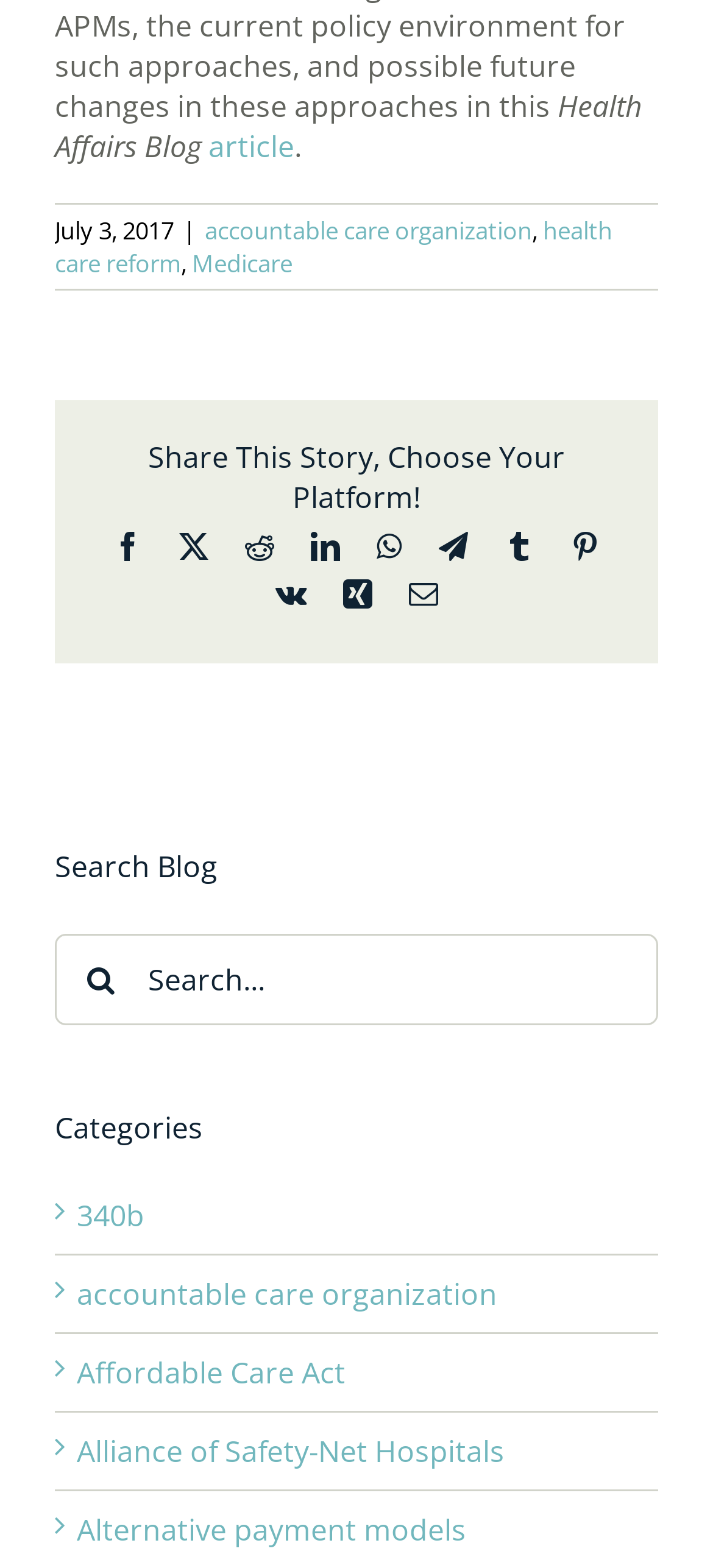Determine the bounding box coordinates for the HTML element described here: "Alliance of Safety-Net Hospitals".

[0.108, 0.912, 0.897, 0.938]